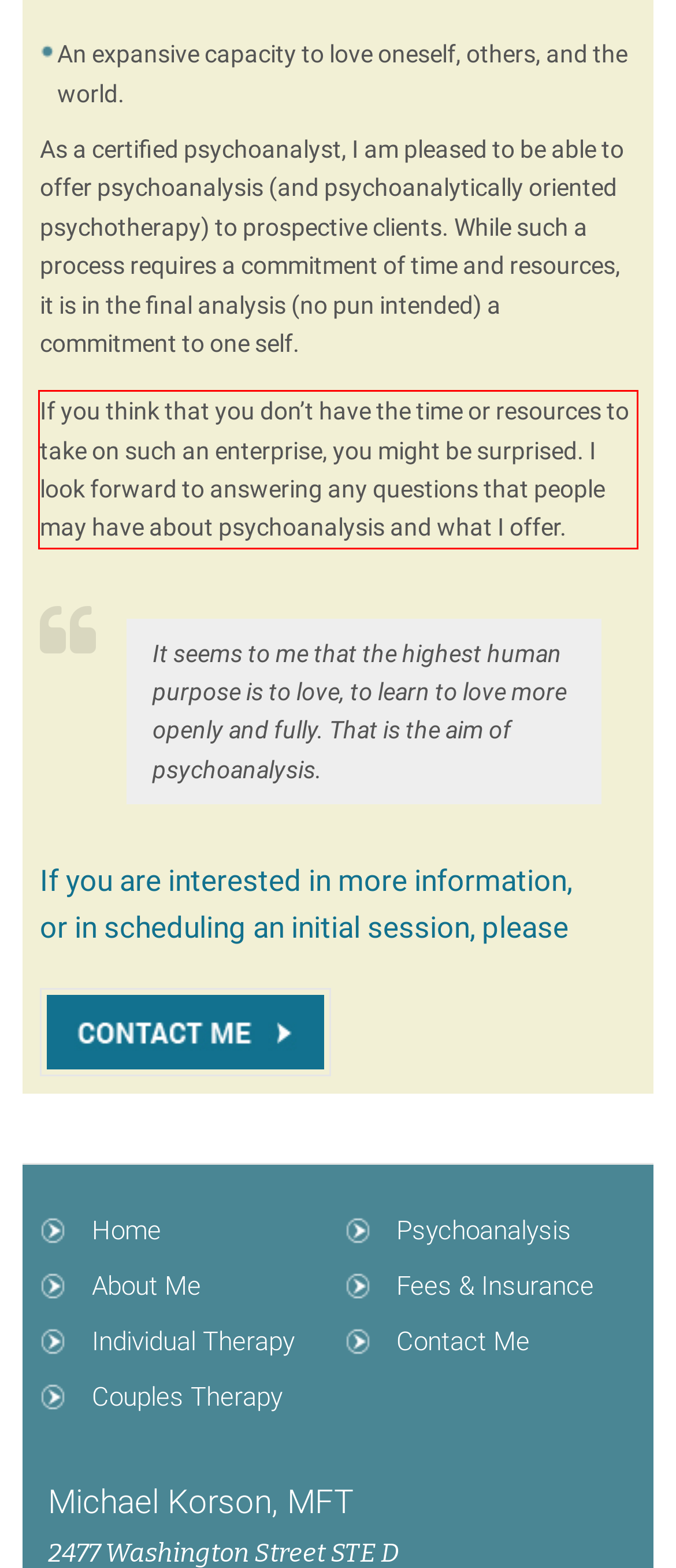Using the provided screenshot, read and generate the text content within the red-bordered area.

If you think that you don’t have the time or resources to take on such an enterprise, you might be surprised. I look forward to answering any questions that people may have about psychoanalysis and what I offer.